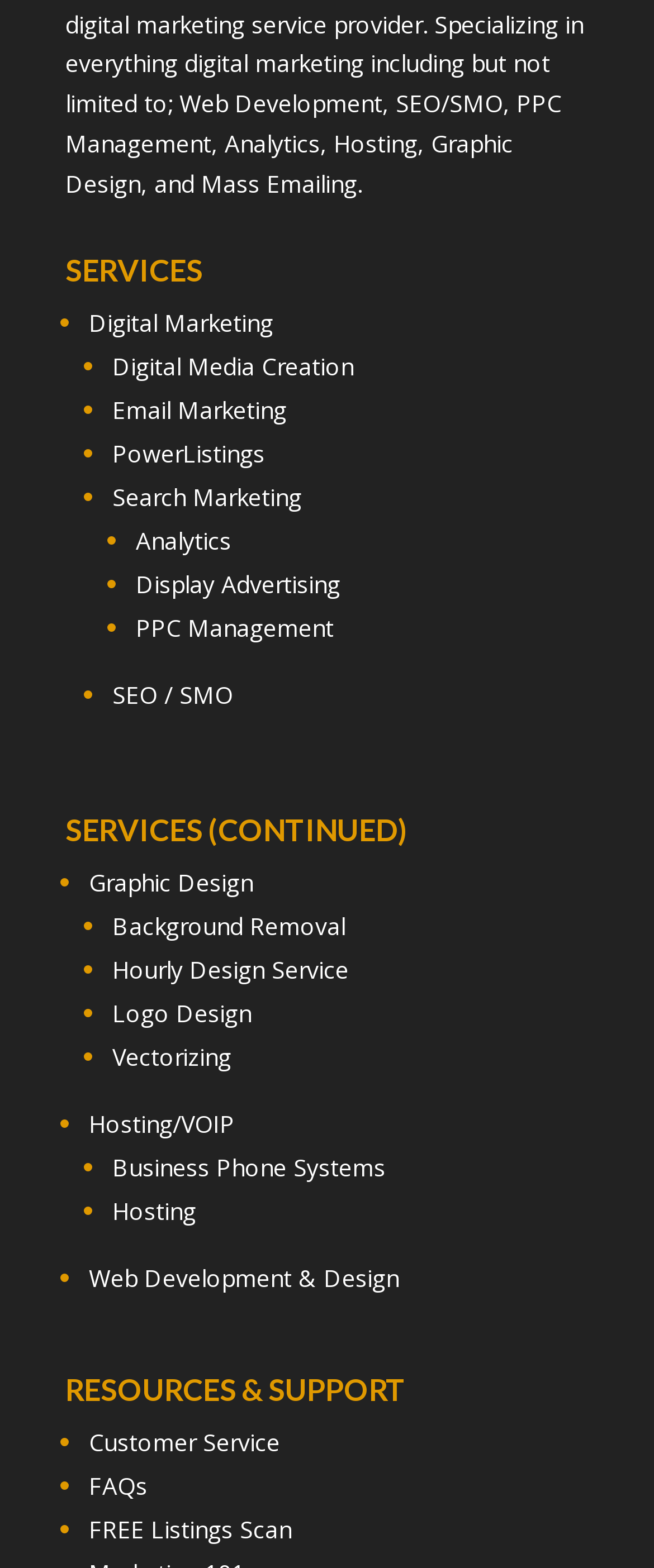What is the last service listed under Web Development & Design?
Give a one-word or short-phrase answer derived from the screenshot.

Vectorizing